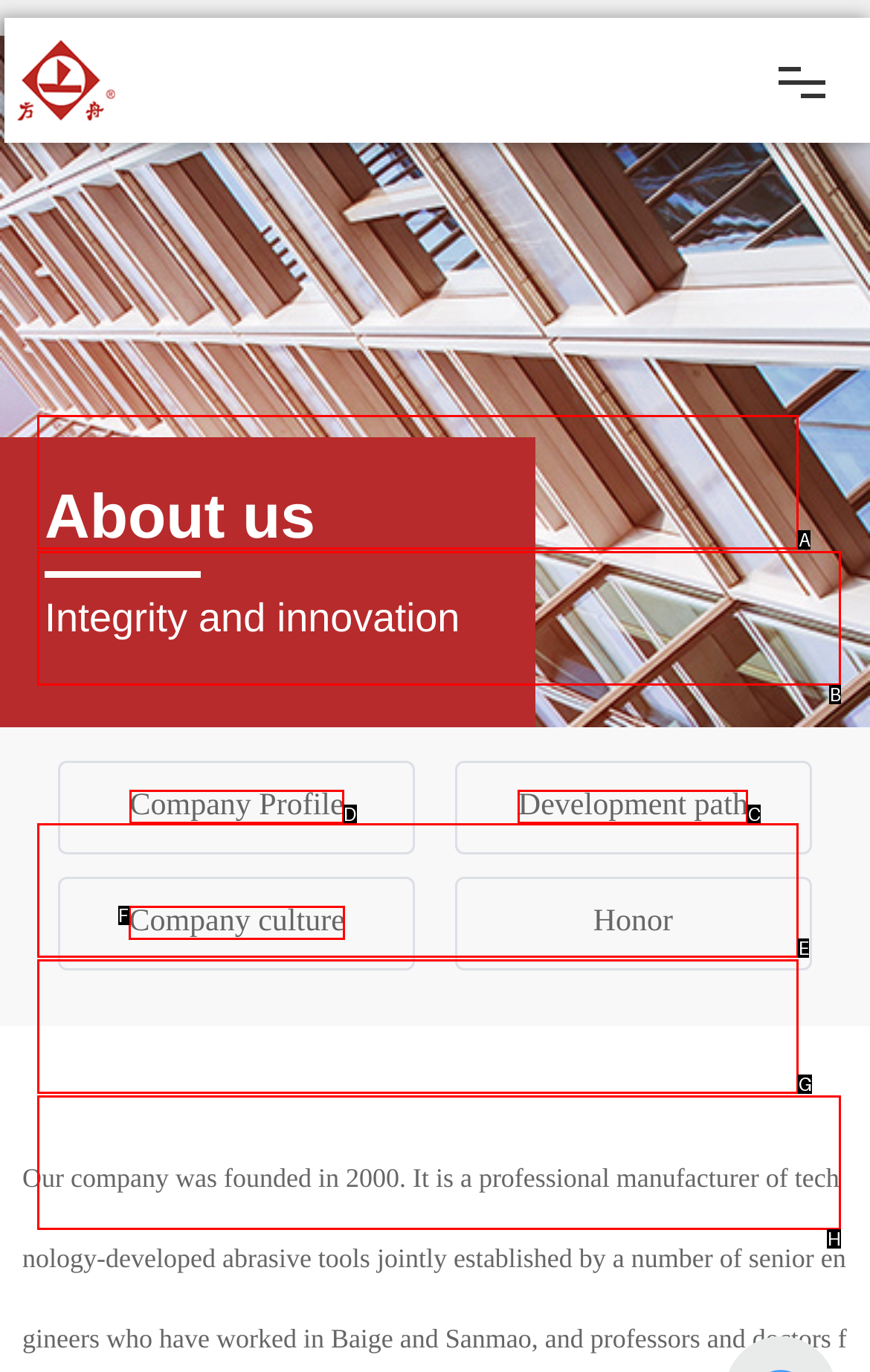Find the correct option to complete this instruction: View the Company Profile. Reply with the corresponding letter.

D